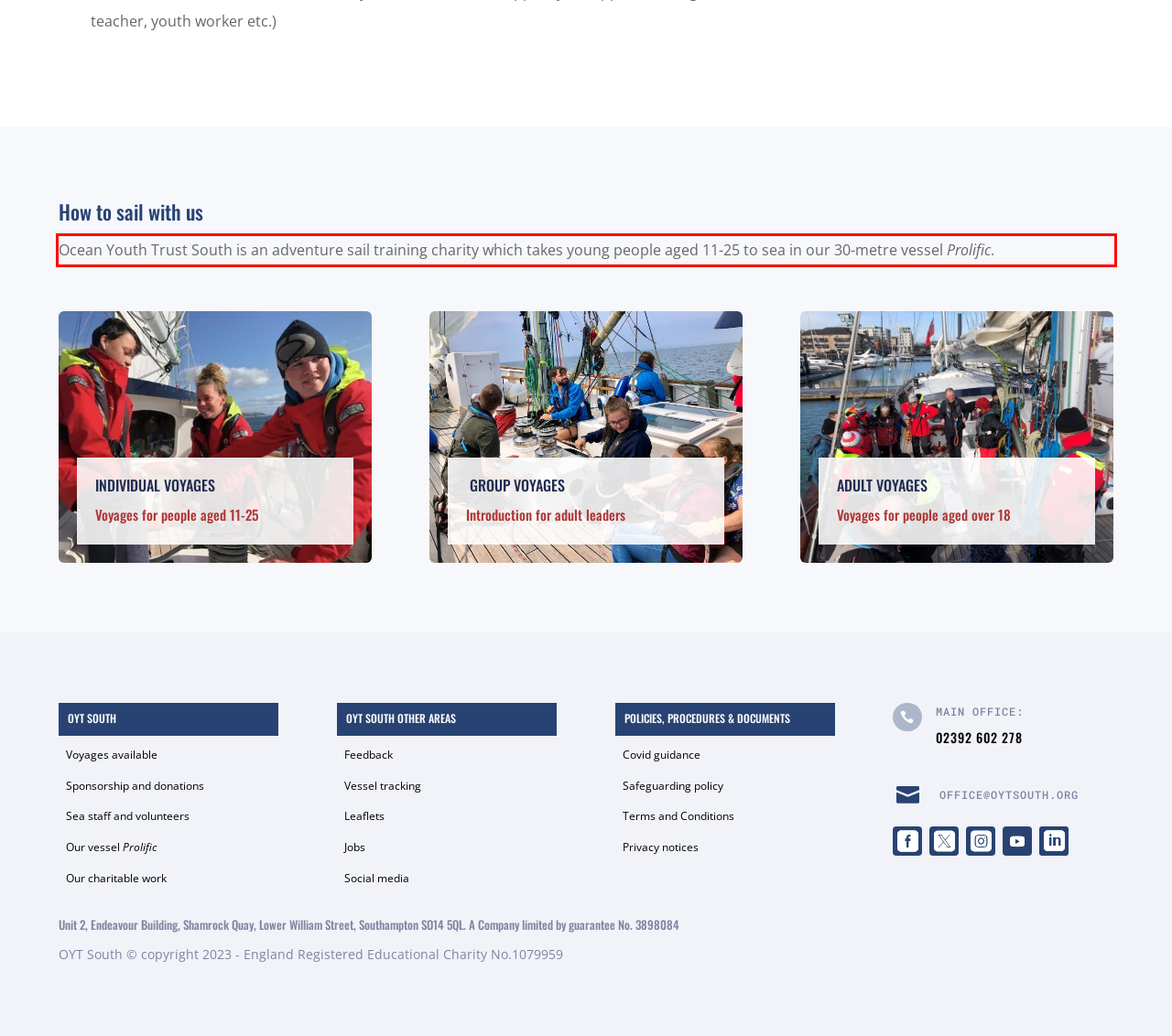Examine the webpage screenshot, find the red bounding box, and extract the text content within this marked area.

Ocean Youth Trust South is an adventure sail training charity which takes young people aged 11-25 to sea in our 30-metre vessel Prolific.